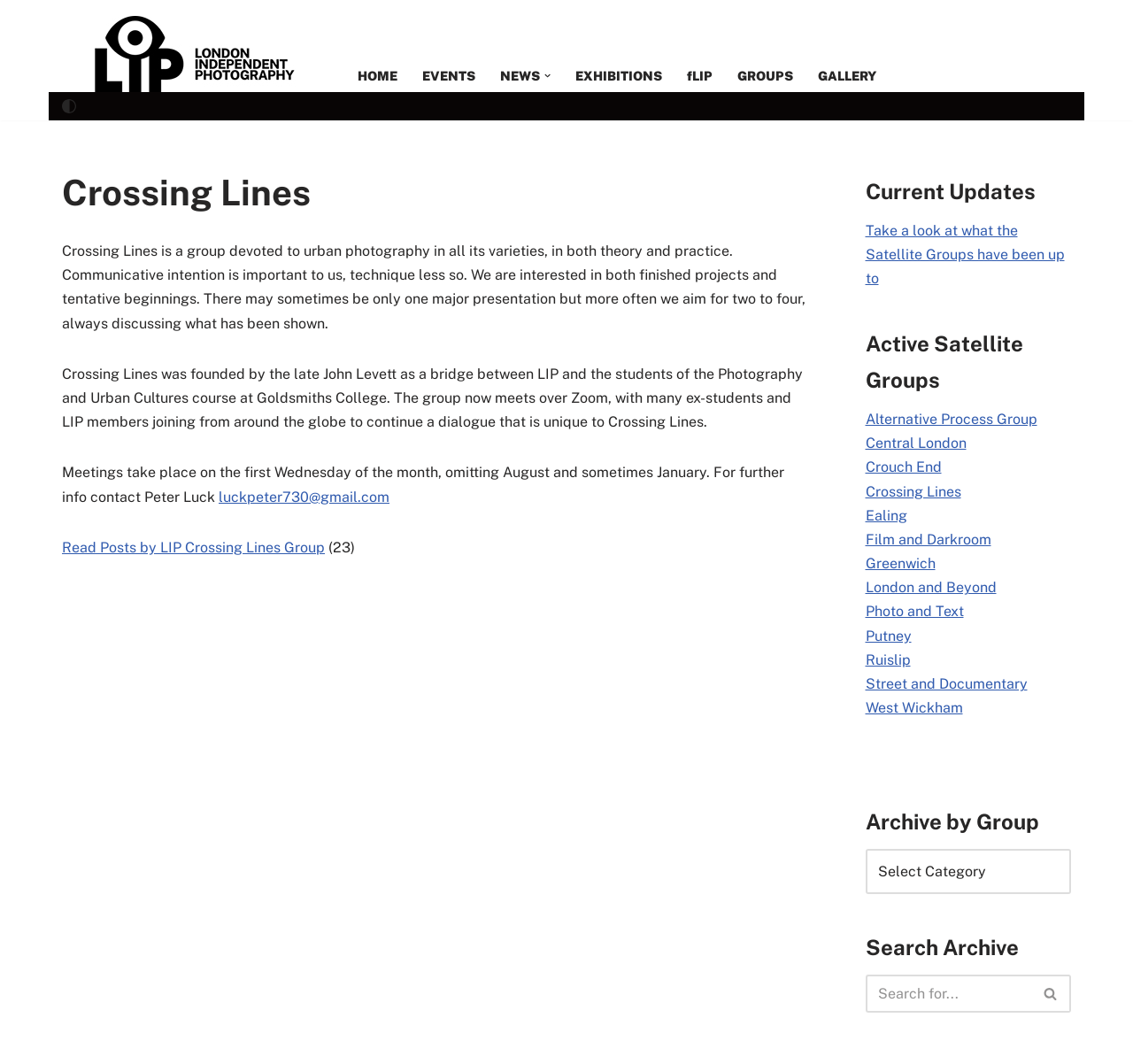Locate the bounding box coordinates of the element you need to click to accomplish the task described by this instruction: "Contact Peter Luck".

[0.193, 0.459, 0.344, 0.475]